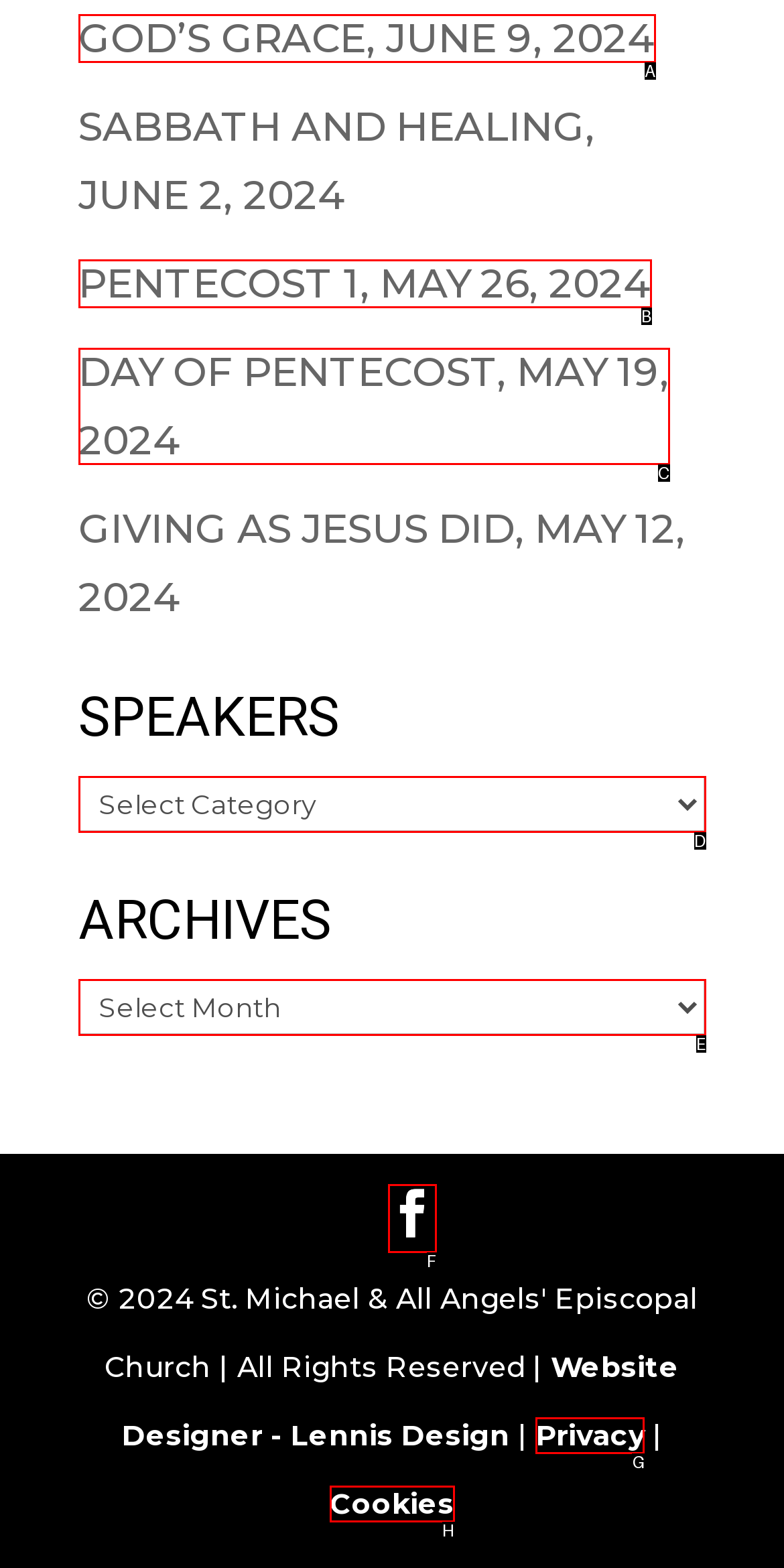Identify the letter of the option to click in order to Check the website's privacy policy. Answer with the letter directly.

G